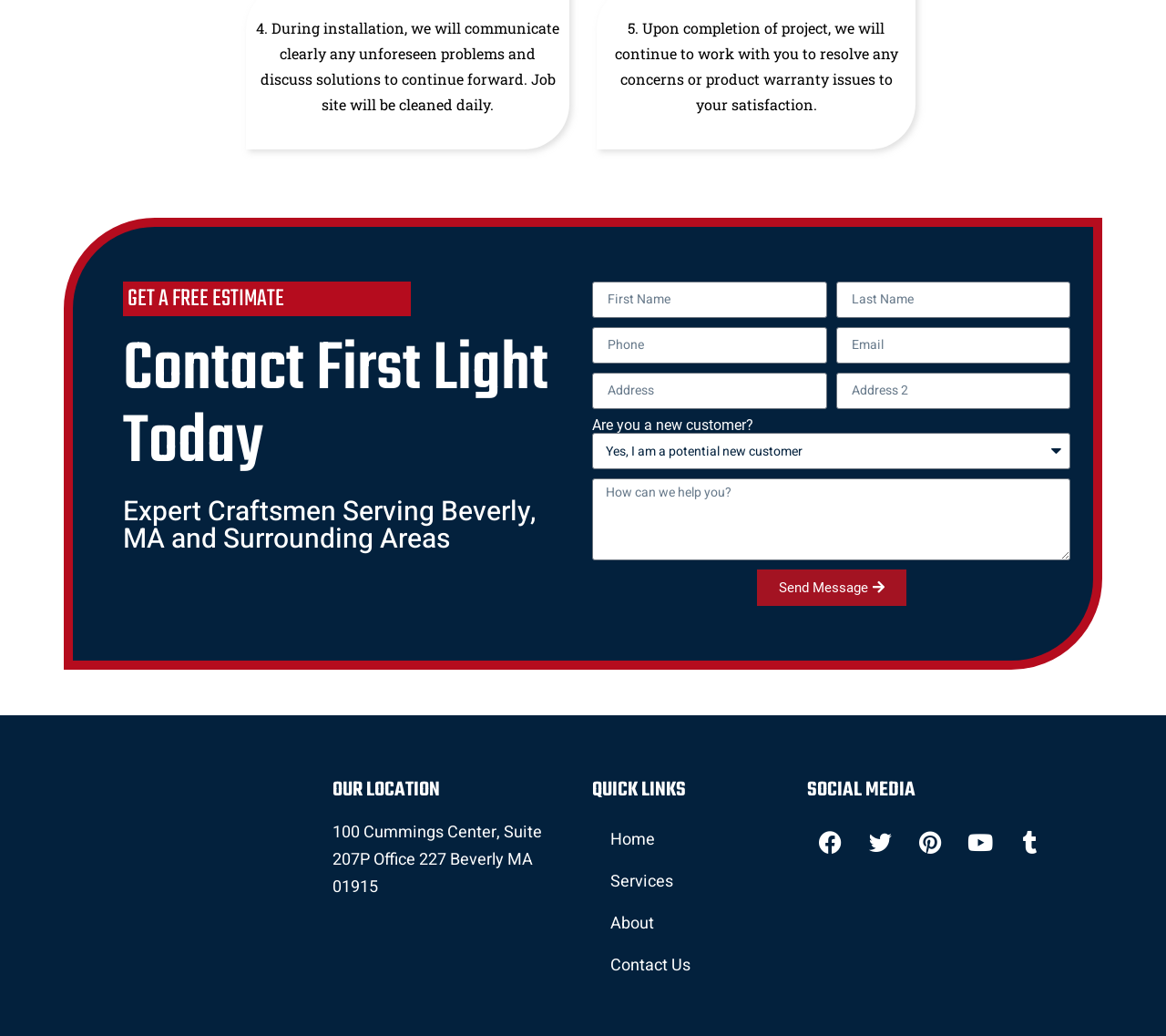Determine the bounding box coordinates of the clickable area required to perform the following instruction: "Click Home". The coordinates should be represented as four float numbers between 0 and 1: [left, top, right, bottom].

[0.508, 0.791, 0.677, 0.832]